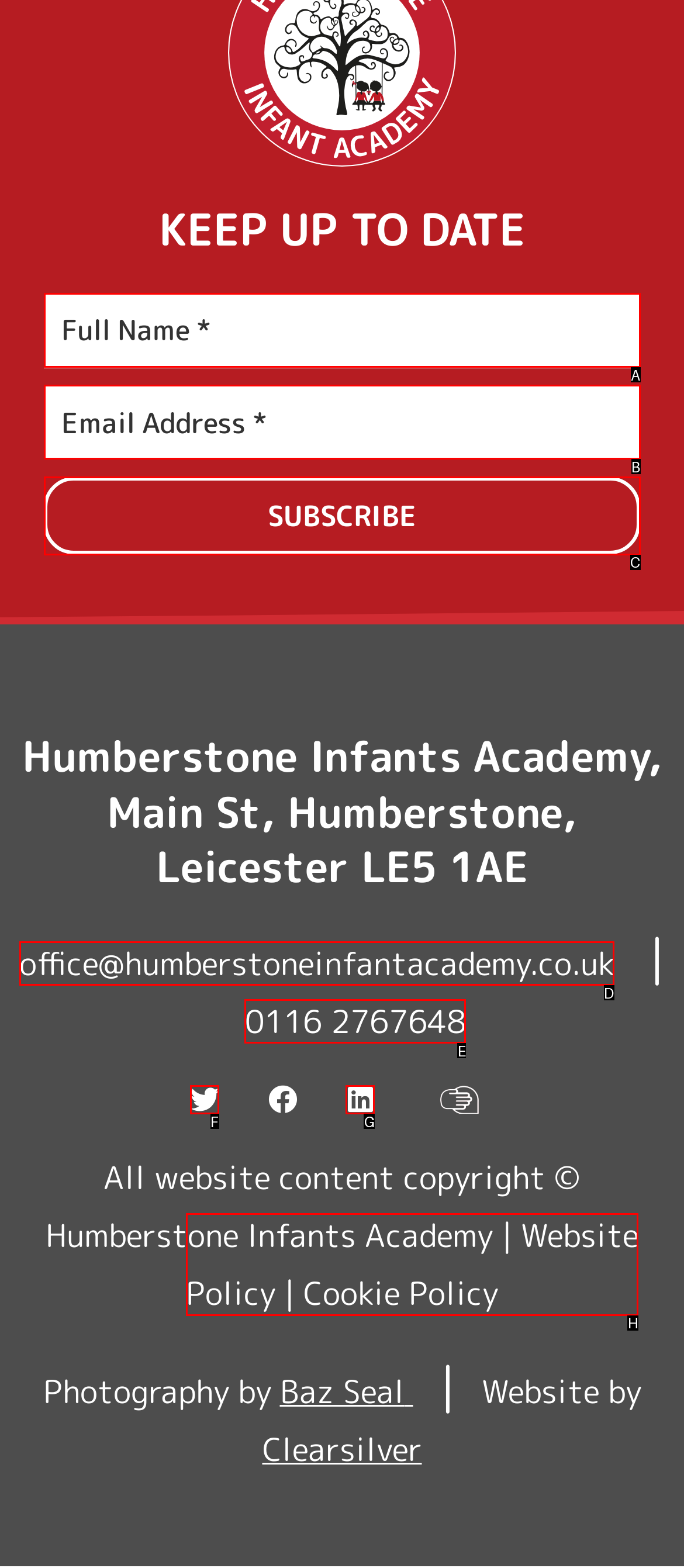Find the correct option to complete this instruction: Click on page 5. Reply with the corresponding letter.

None